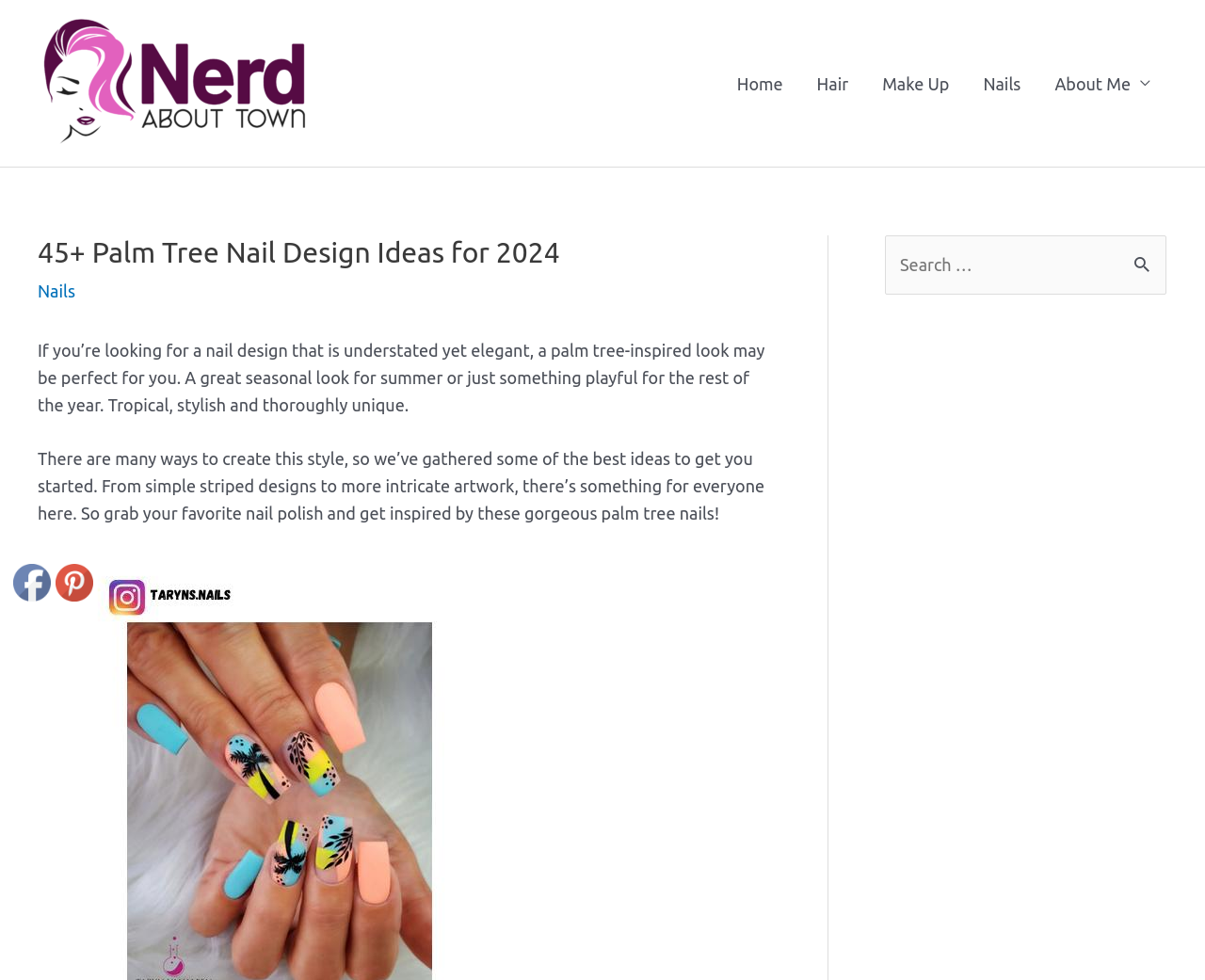Respond with a single word or phrase:
What is the purpose of the search box?

To search the website